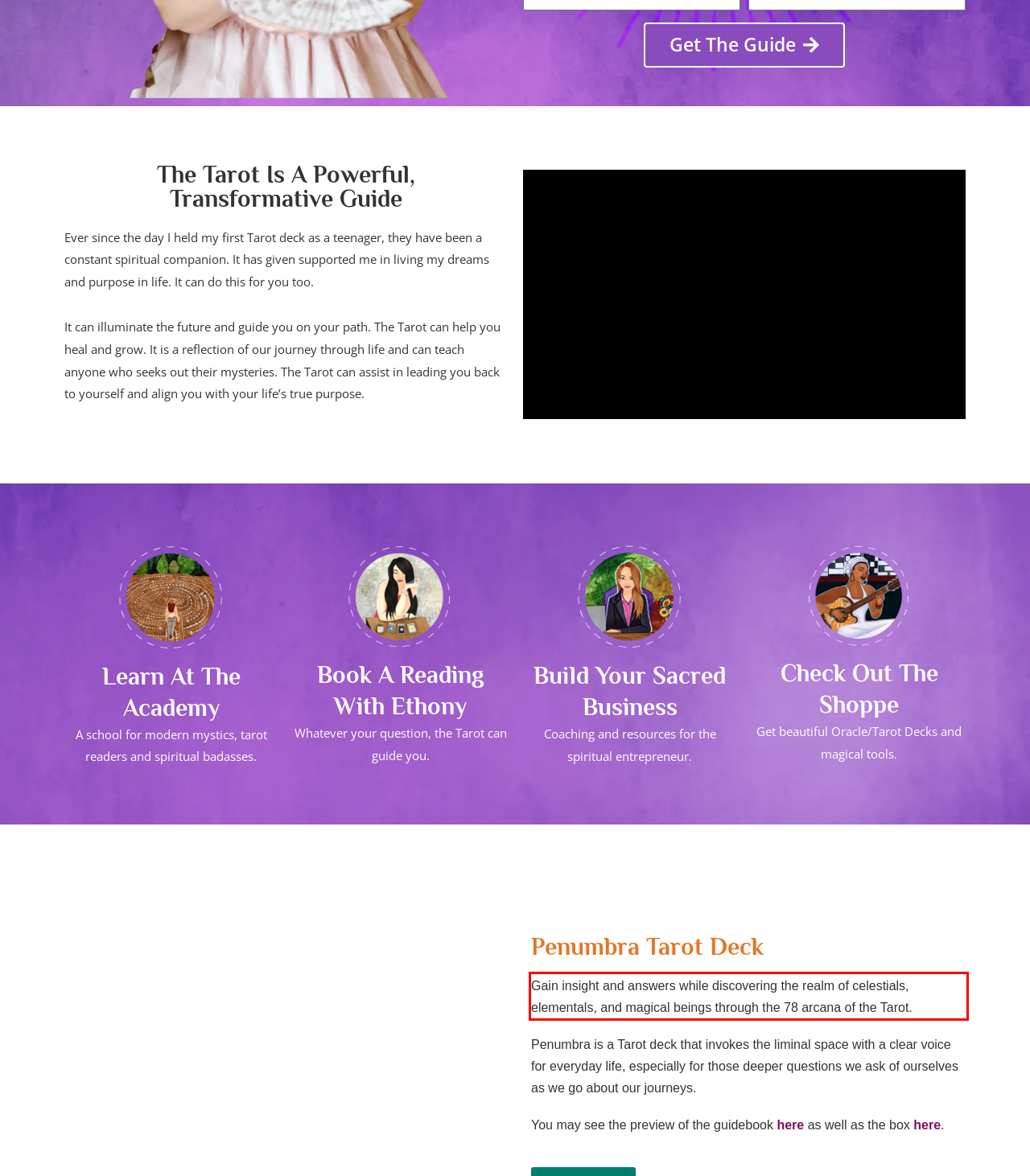Please use OCR to extract the text content from the red bounding box in the provided webpage screenshot.

Gain insight and answers while discovering the realm of celestials, elementals, and magical beings through the 78 arcana of the Tarot.